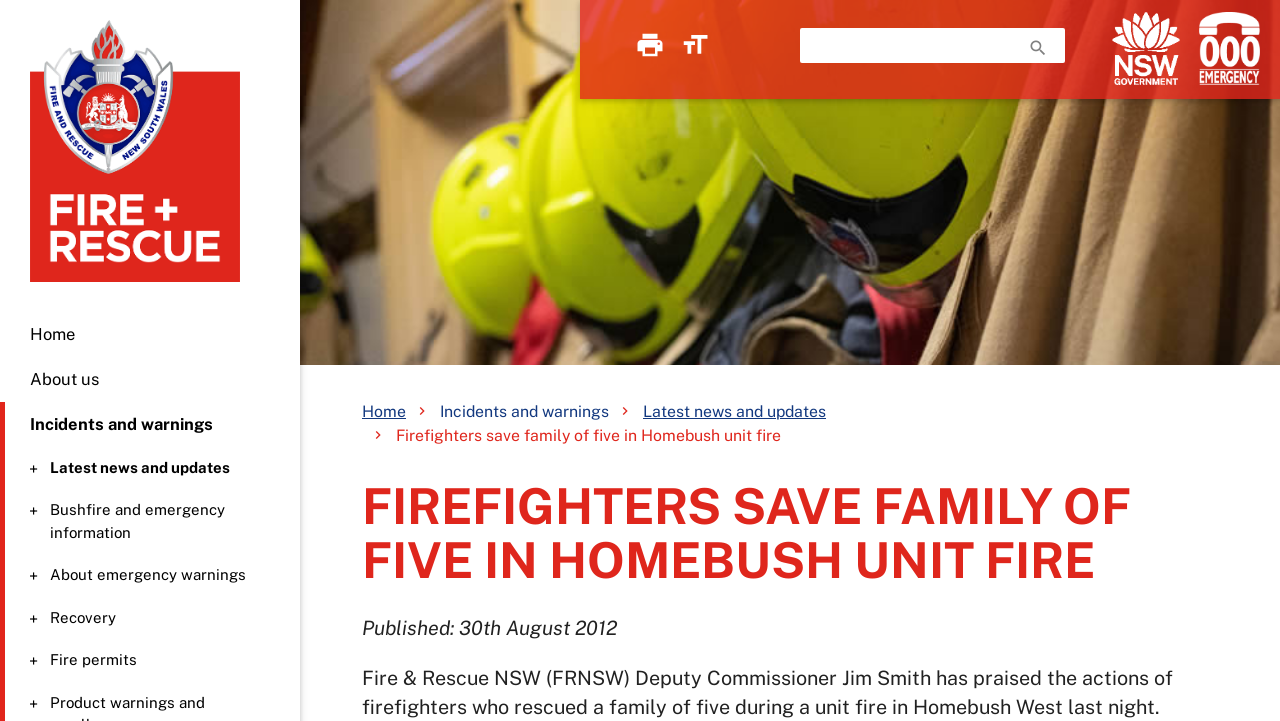Give a one-word or short-phrase answer to the following question: 
Where did the unit fire occur?

Homebush West